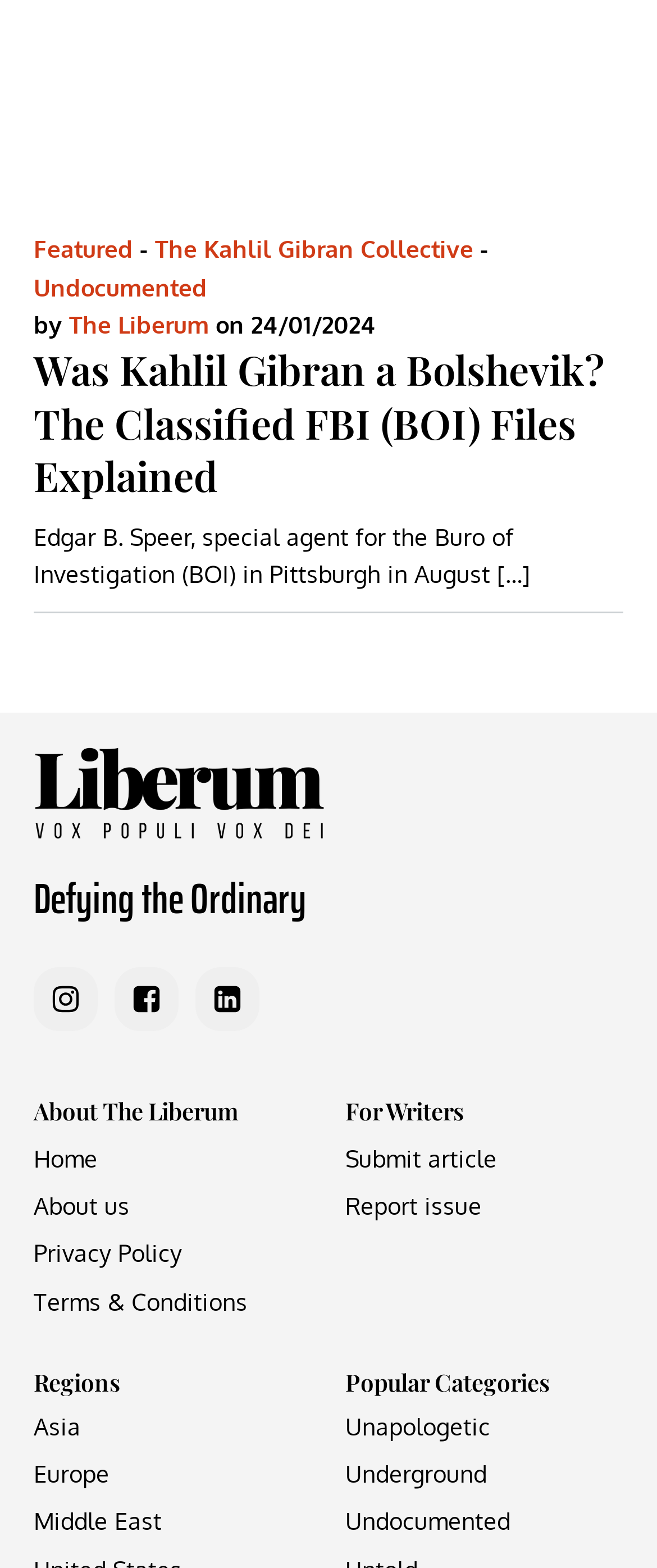Please determine the bounding box coordinates of the clickable area required to carry out the following instruction: "Submit an article". The coordinates must be four float numbers between 0 and 1, represented as [left, top, right, bottom].

[0.526, 0.73, 0.756, 0.749]